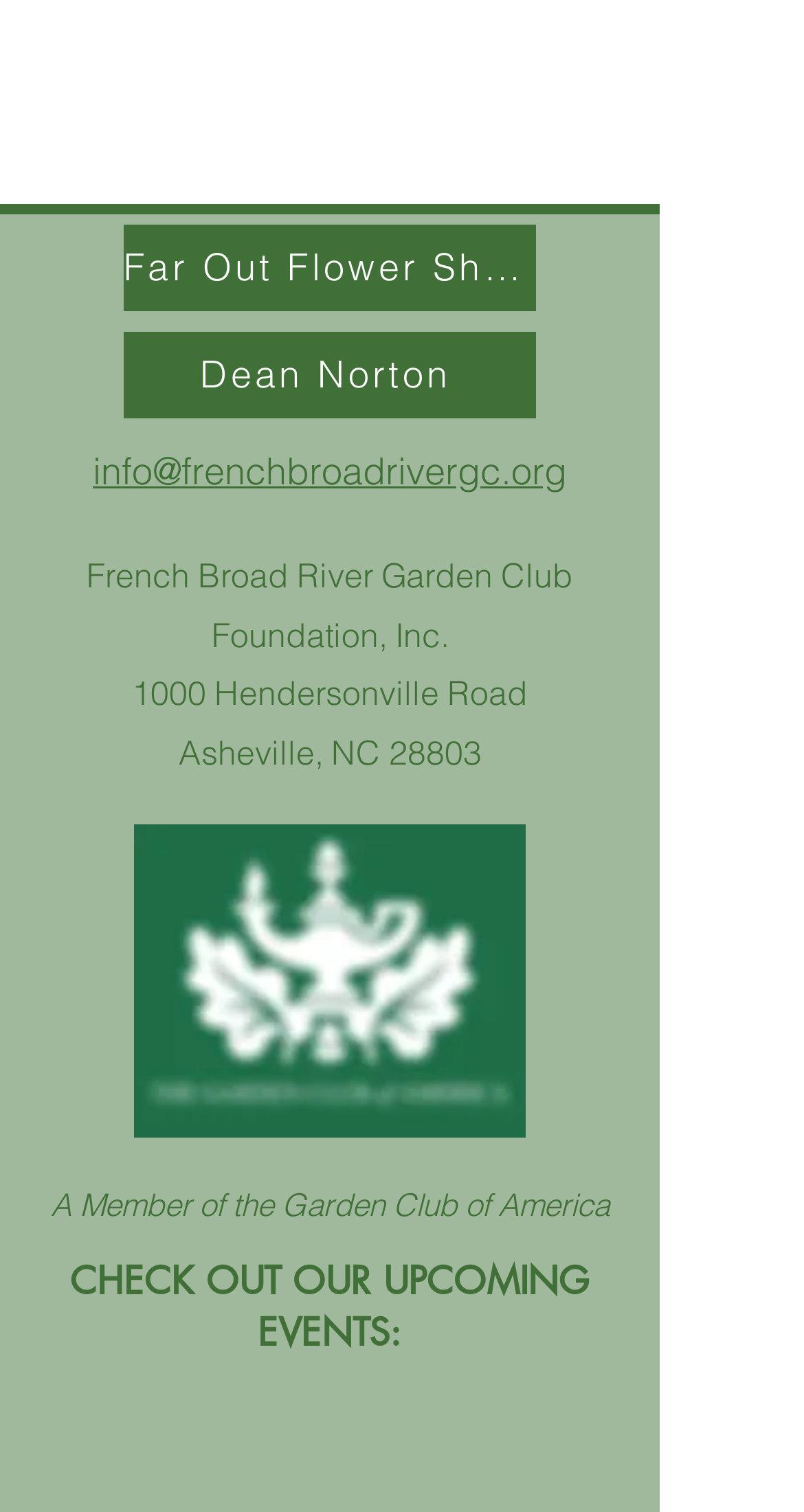Using the element description: "aria-label="Facebook"", determine the bounding box coordinates. The coordinates should be in the format [left, top, right, bottom], with values between 0 and 1.

[0.423, 0.913, 0.523, 0.966]